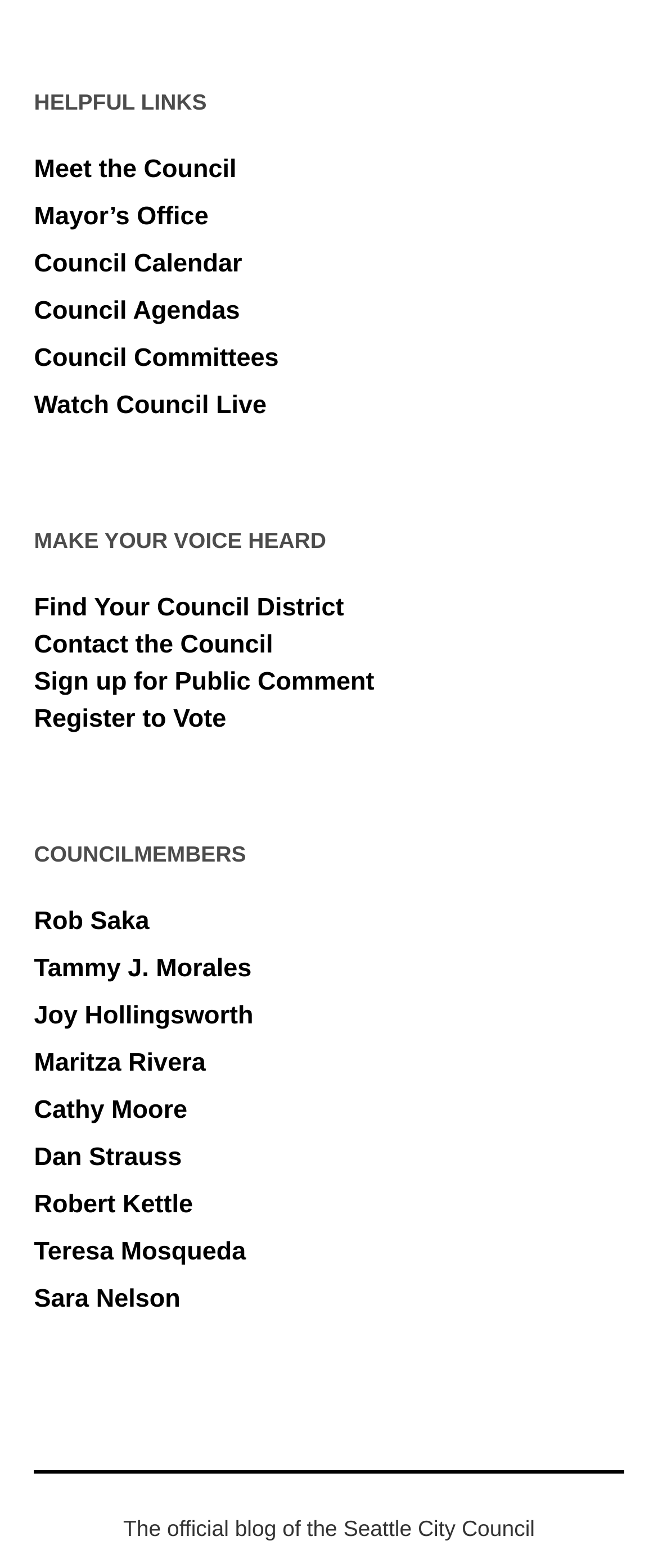Please specify the bounding box coordinates of the clickable region necessary for completing the following instruction: "Find Your Council District". The coordinates must consist of four float numbers between 0 and 1, i.e., [left, top, right, bottom].

[0.052, 0.378, 0.523, 0.397]